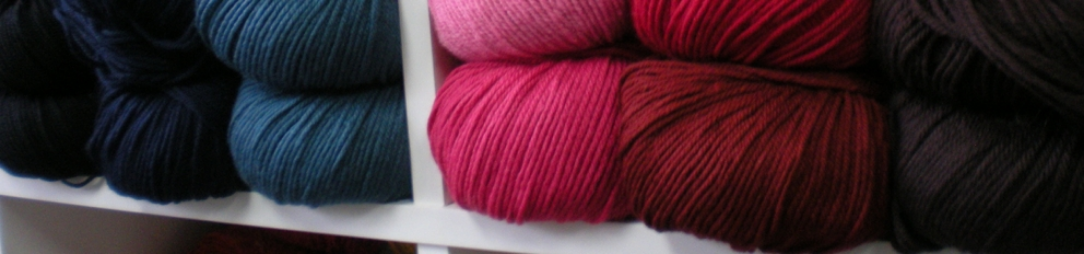What is the purpose of the yarn display?
Respond to the question with a single word or phrase according to the image.

To invite knitting enthusiasts